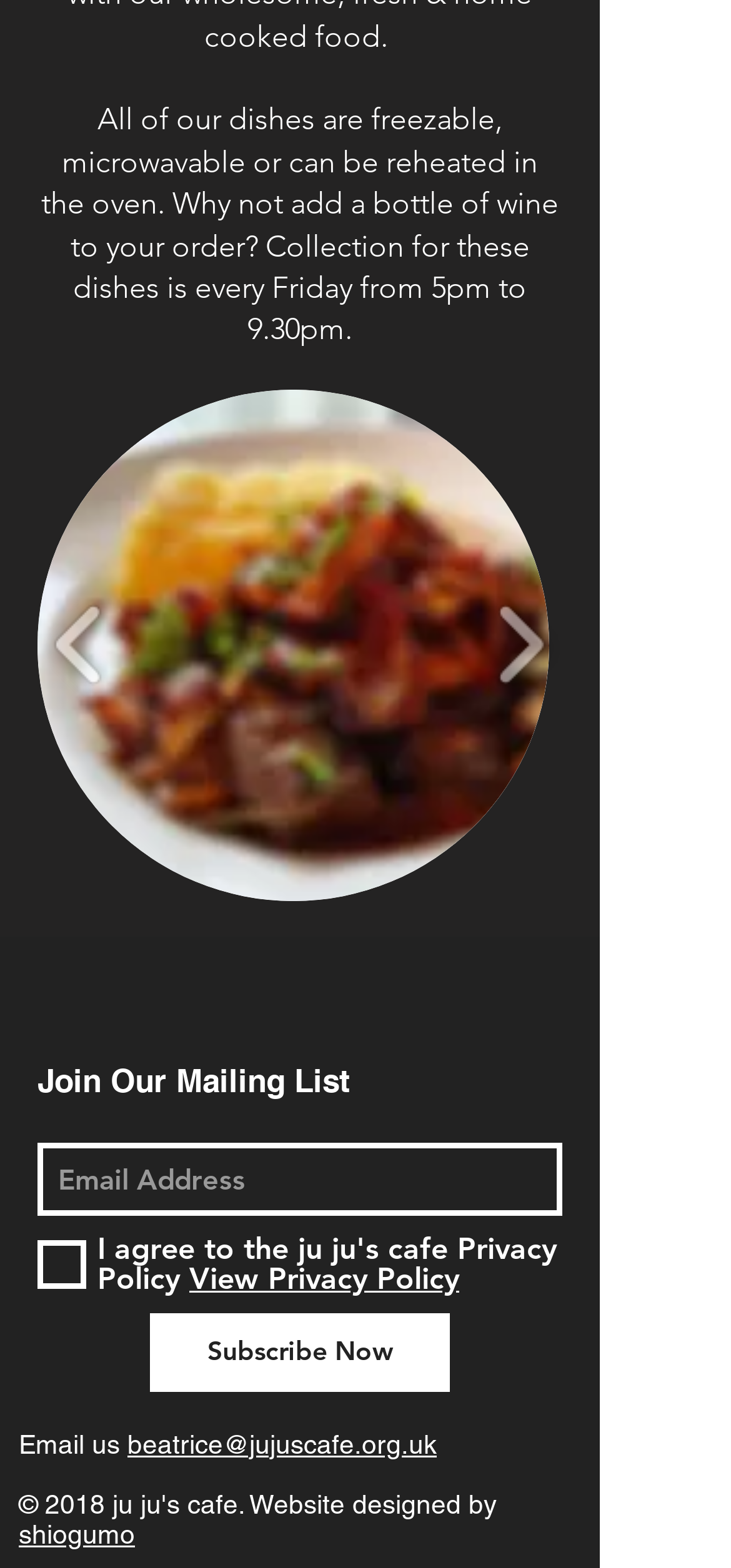Please identify the bounding box coordinates of the element on the webpage that should be clicked to follow this instruction: "Email us". The bounding box coordinates should be given as four float numbers between 0 and 1, formatted as [left, top, right, bottom].

[0.174, 0.911, 0.597, 0.931]